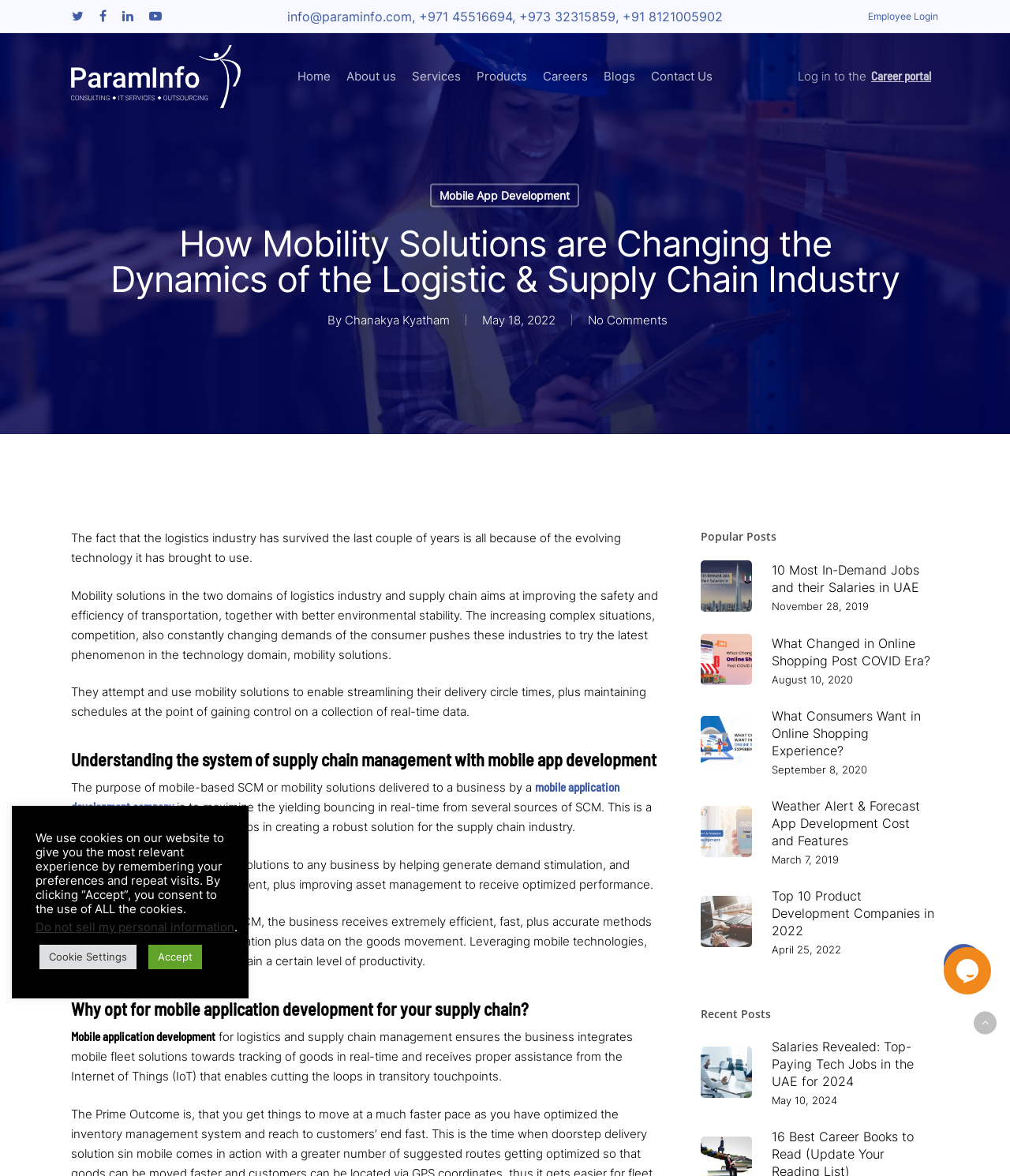Please mark the clickable region by giving the bounding box coordinates needed to complete this instruction: "Click the Employee Login link".

[0.859, 0.007, 0.929, 0.021]